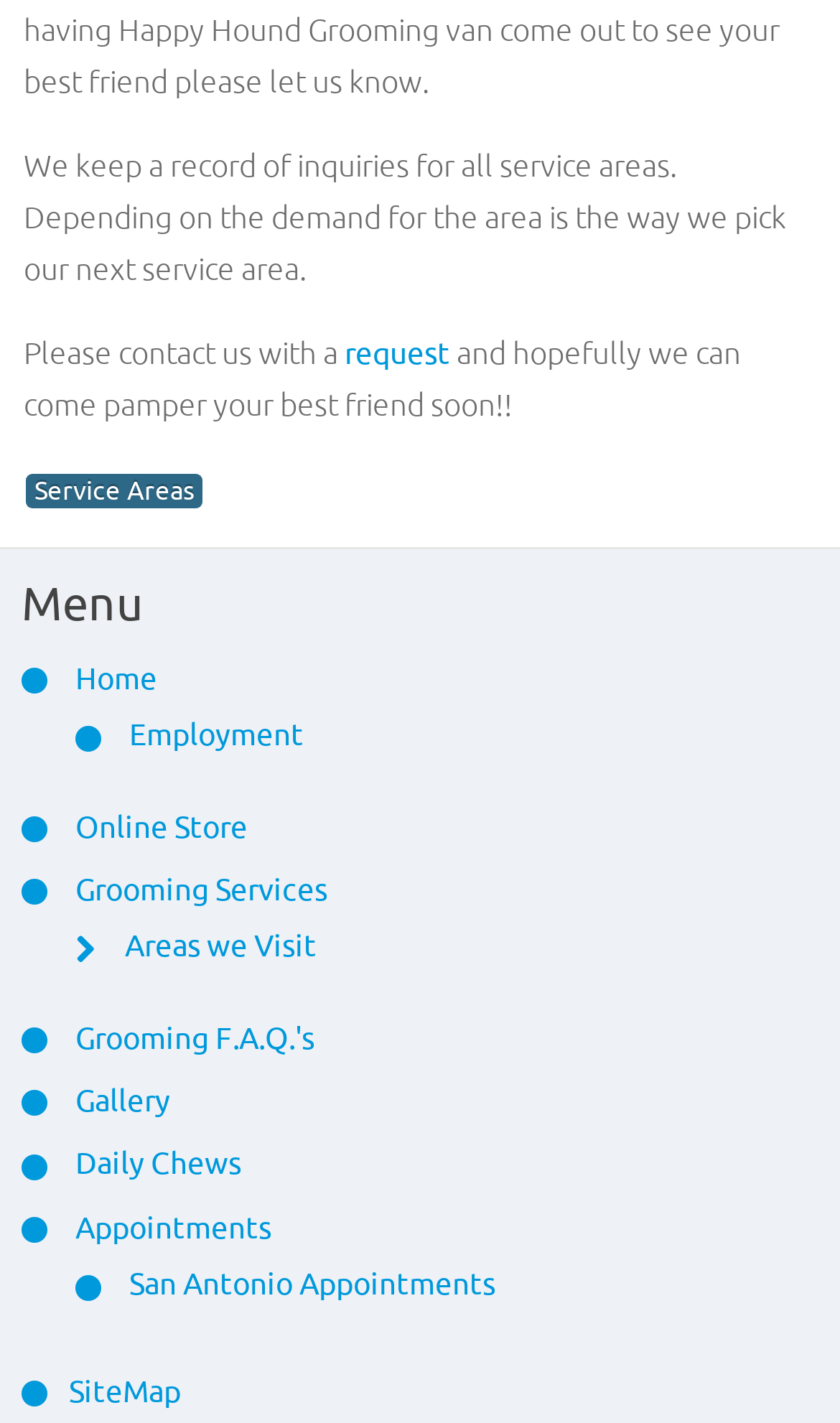Determine the bounding box coordinates of the target area to click to execute the following instruction: "Make an 'Appointment'."

[0.026, 0.847, 0.974, 0.88]